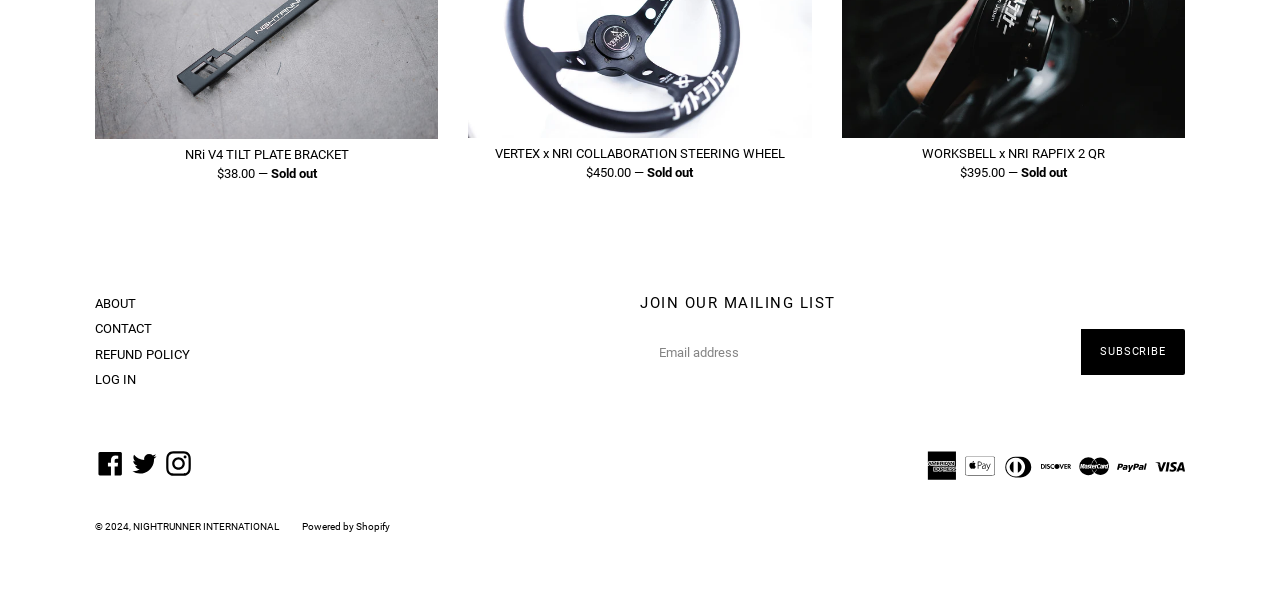What is the price of the NRi V4 TILT PLATE BRACKET?
Could you give a comprehensive explanation in response to this question?

I found the price of the NRi V4 TILT PLATE BRACKET by looking at the StaticText element with the text '$38.00' which is located near the link element with the text 'NRi V4 TILT PLATE BRACKET'.